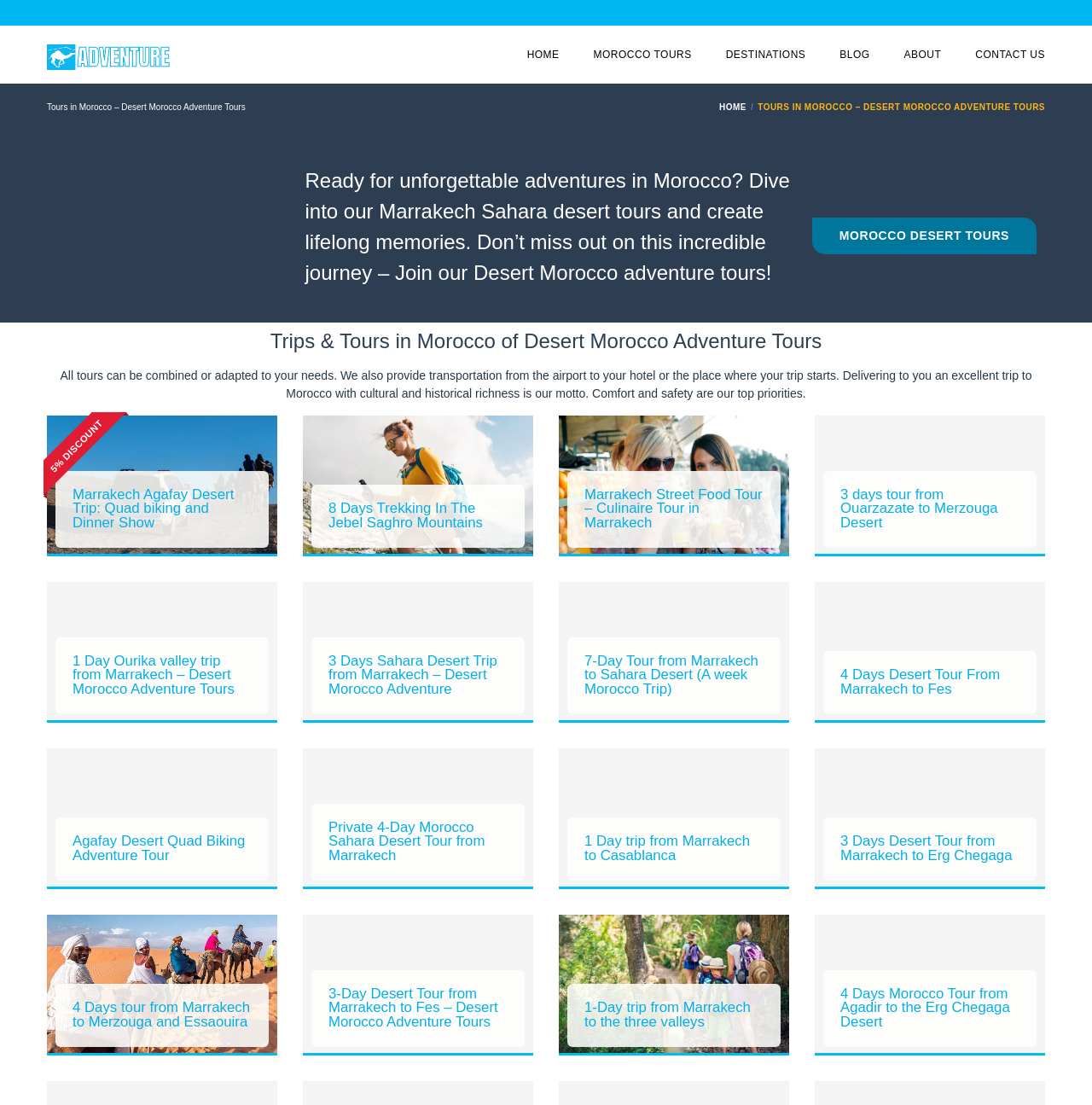Locate the bounding box coordinates of the item that should be clicked to fulfill the instruction: "View the '3 Days Sahara Desert Trip from Marrakech' tour details".

[0.277, 0.527, 0.488, 0.654]